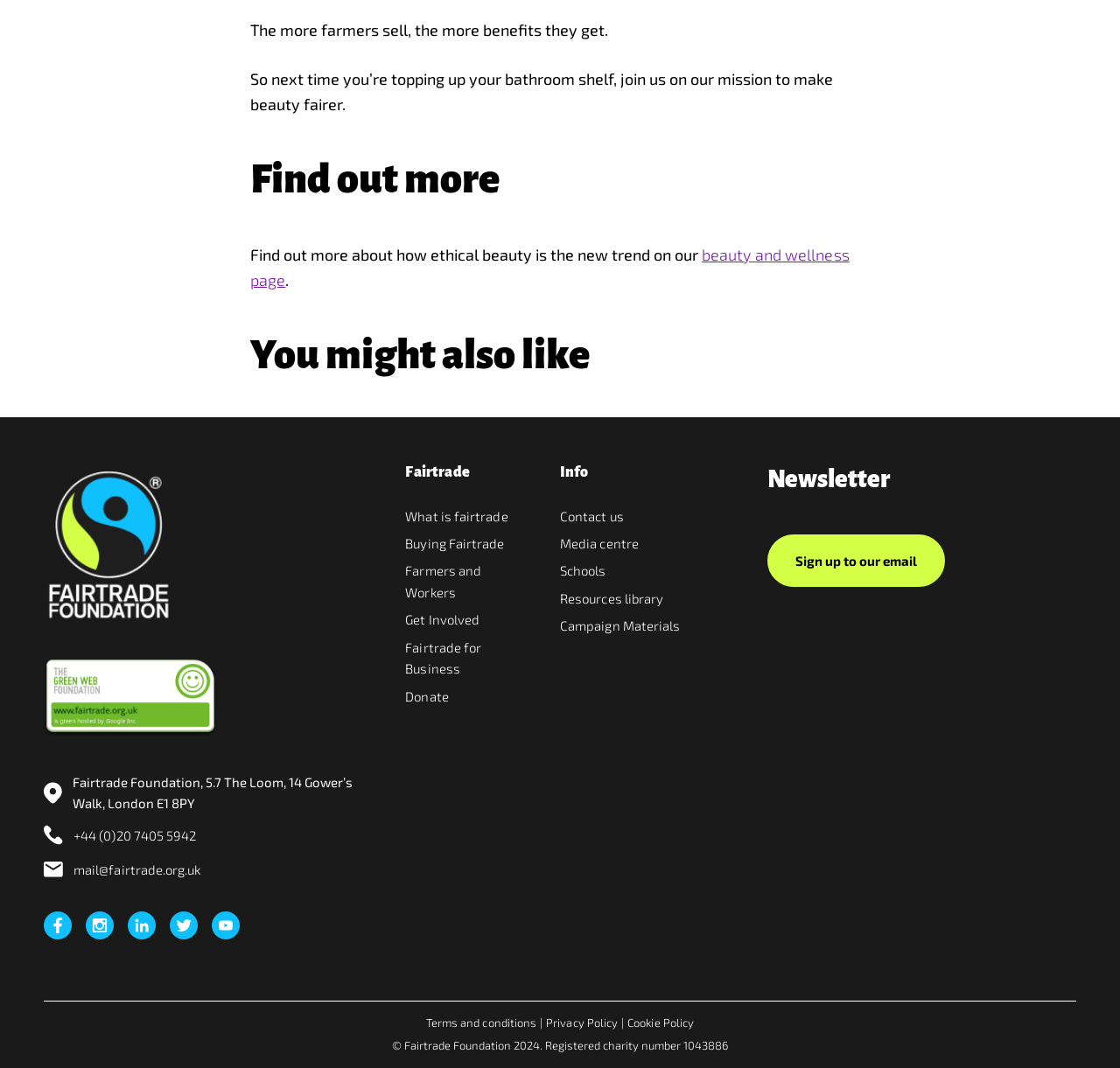Identify the bounding box coordinates for the UI element described as follows: What is fairtrade. Use the format (top-left x, top-left y, bottom-right x, bottom-right y) and ensure all values are floating point numbers between 0 and 1.

[0.362, 0.475, 0.454, 0.49]